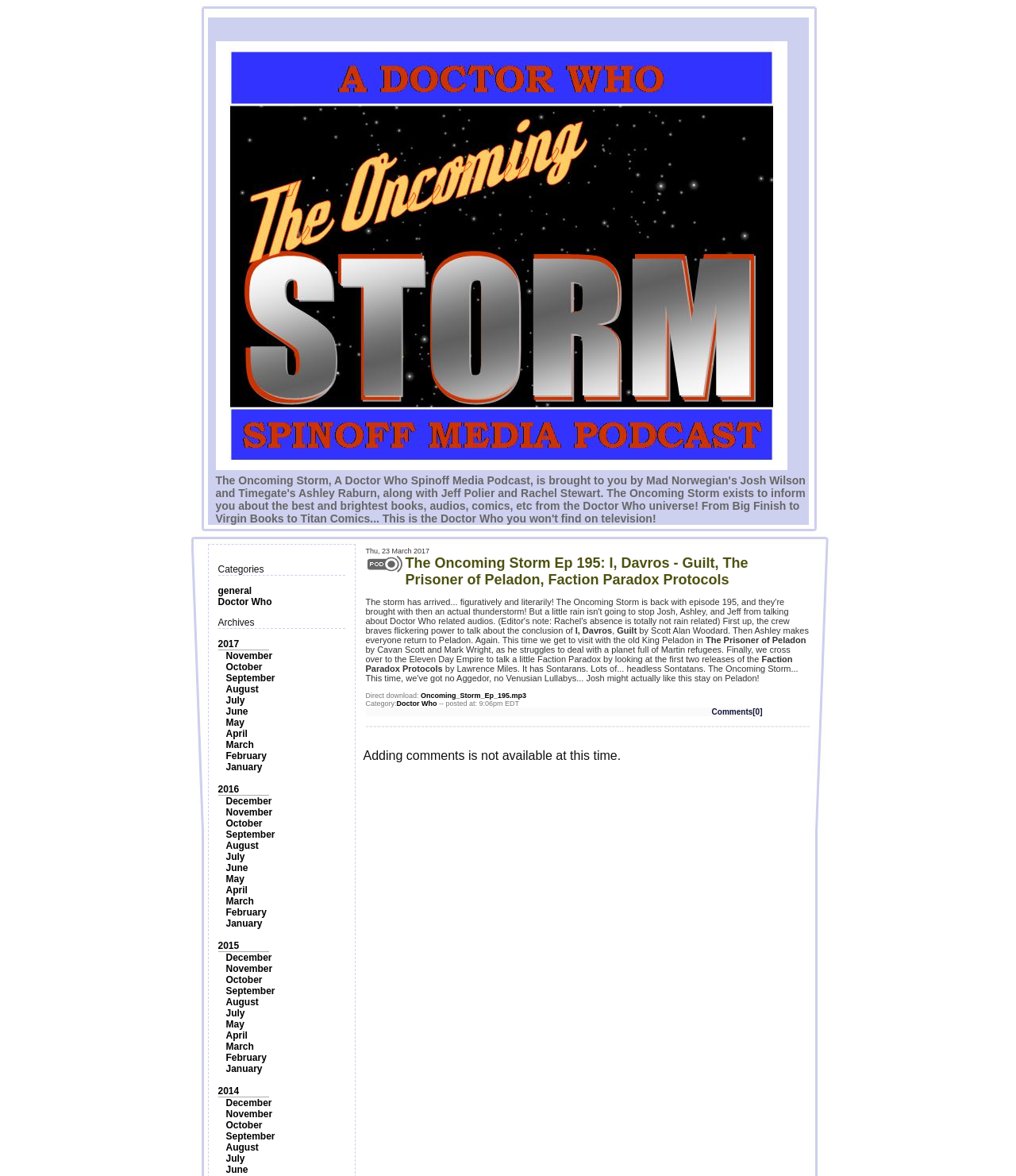Please provide the bounding box coordinates for the UI element as described: "Doctor Who". The coordinates must be four floats between 0 and 1, represented as [left, top, right, bottom].

[0.214, 0.507, 0.268, 0.517]